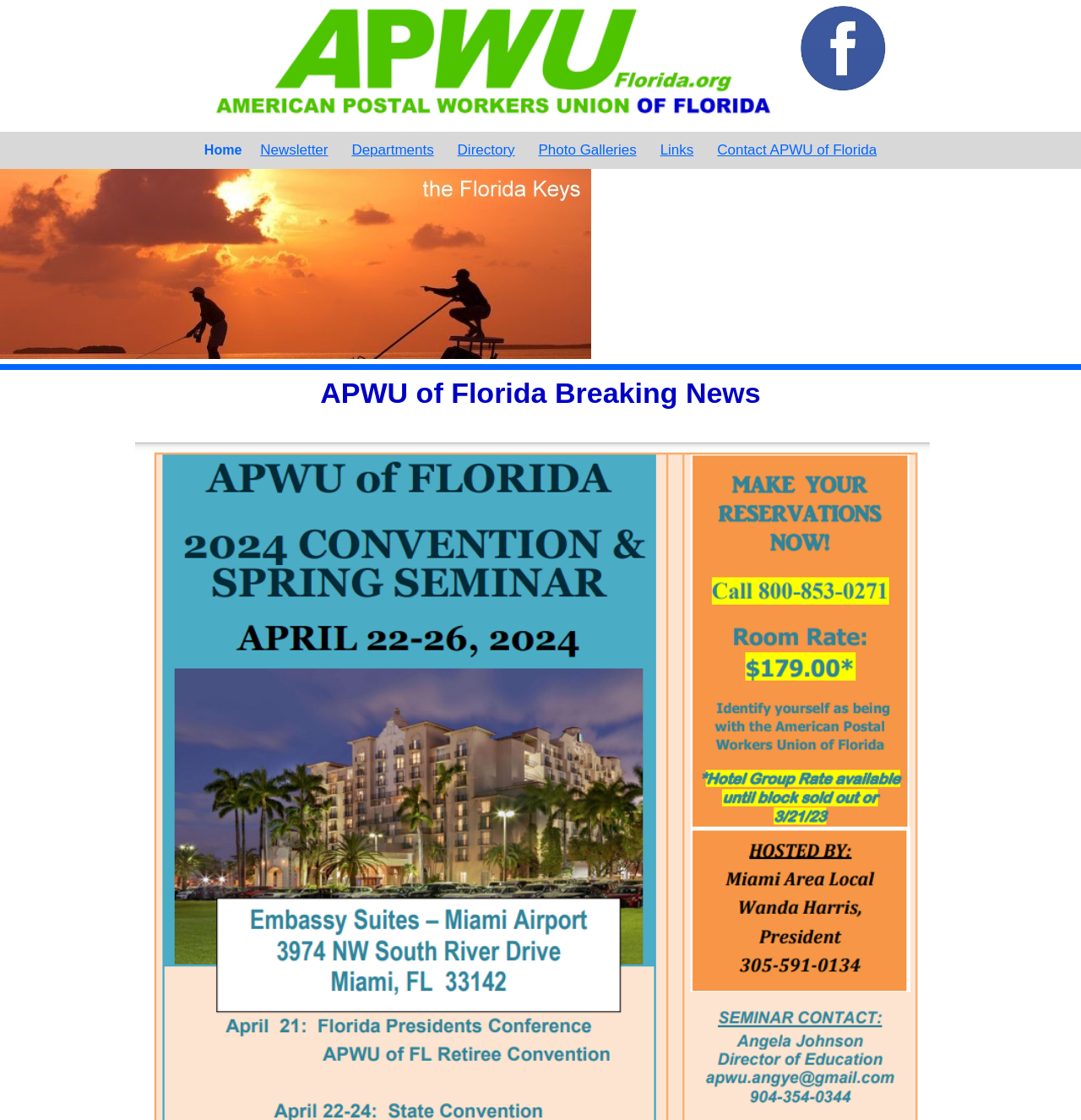What is the topic of the breaking news section?
Using the image, provide a detailed and thorough answer to the question.

I obtained the answer by analyzing the heading 'APWU of Florida Breaking News' which suggests that the webpage has a section dedicated to breaking news related to the American Postal Workers Union of Florida.